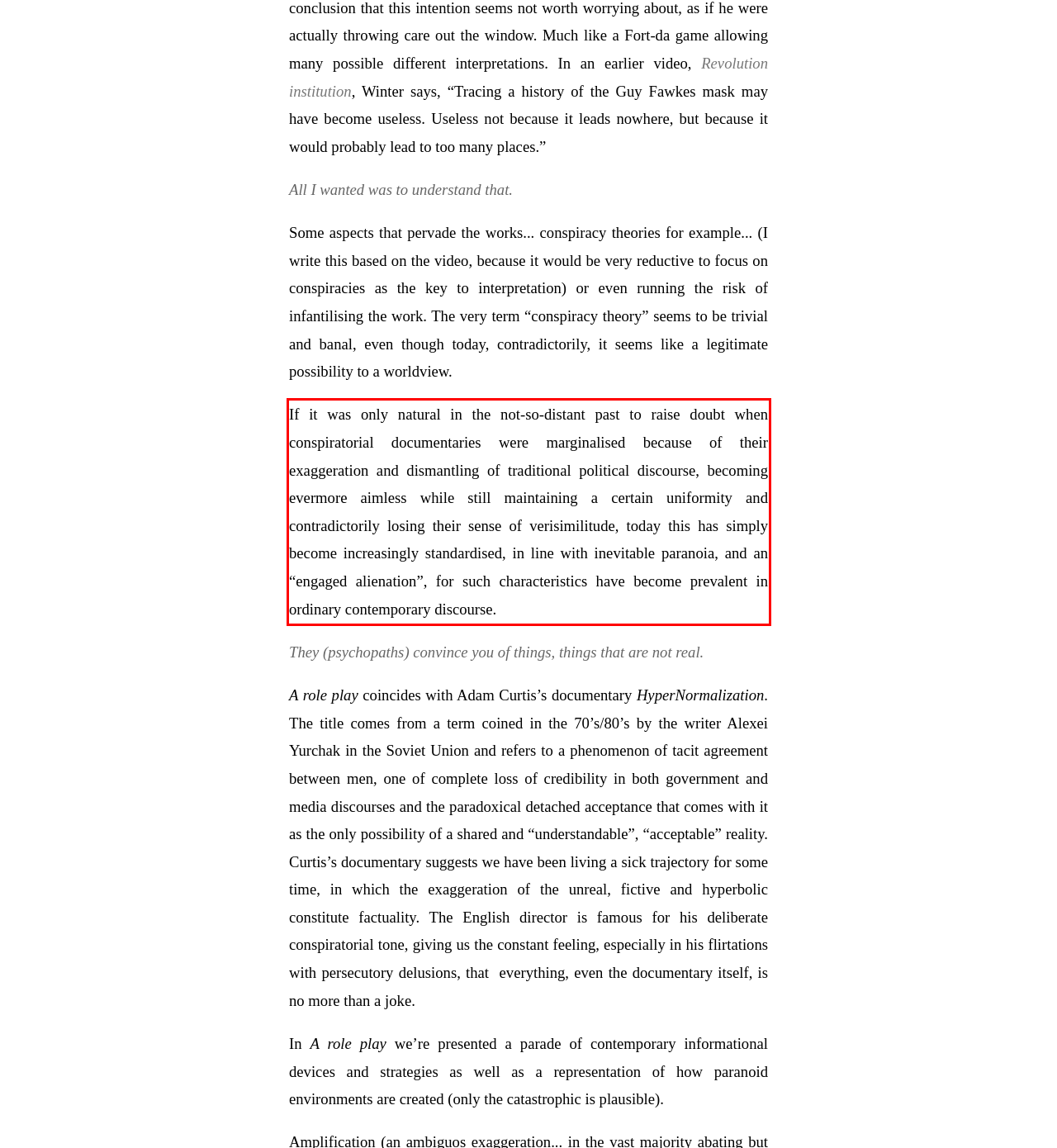By examining the provided screenshot of a webpage, recognize the text within the red bounding box and generate its text content.

If it was only natural in the not-so-distant past to raise doubt when conspiratorial documentaries were marginalised because of their exaggeration and dismantling of traditional political discourse, becoming evermore aimless while still maintaining a certain uniformity and contradictorily losing their sense of verisimilitude, today this has simply become increasingly standardised, in line with inevitable paranoia, and an “engaged alienation”, for such characteristics have become prevalent in ordinary contemporary discourse.